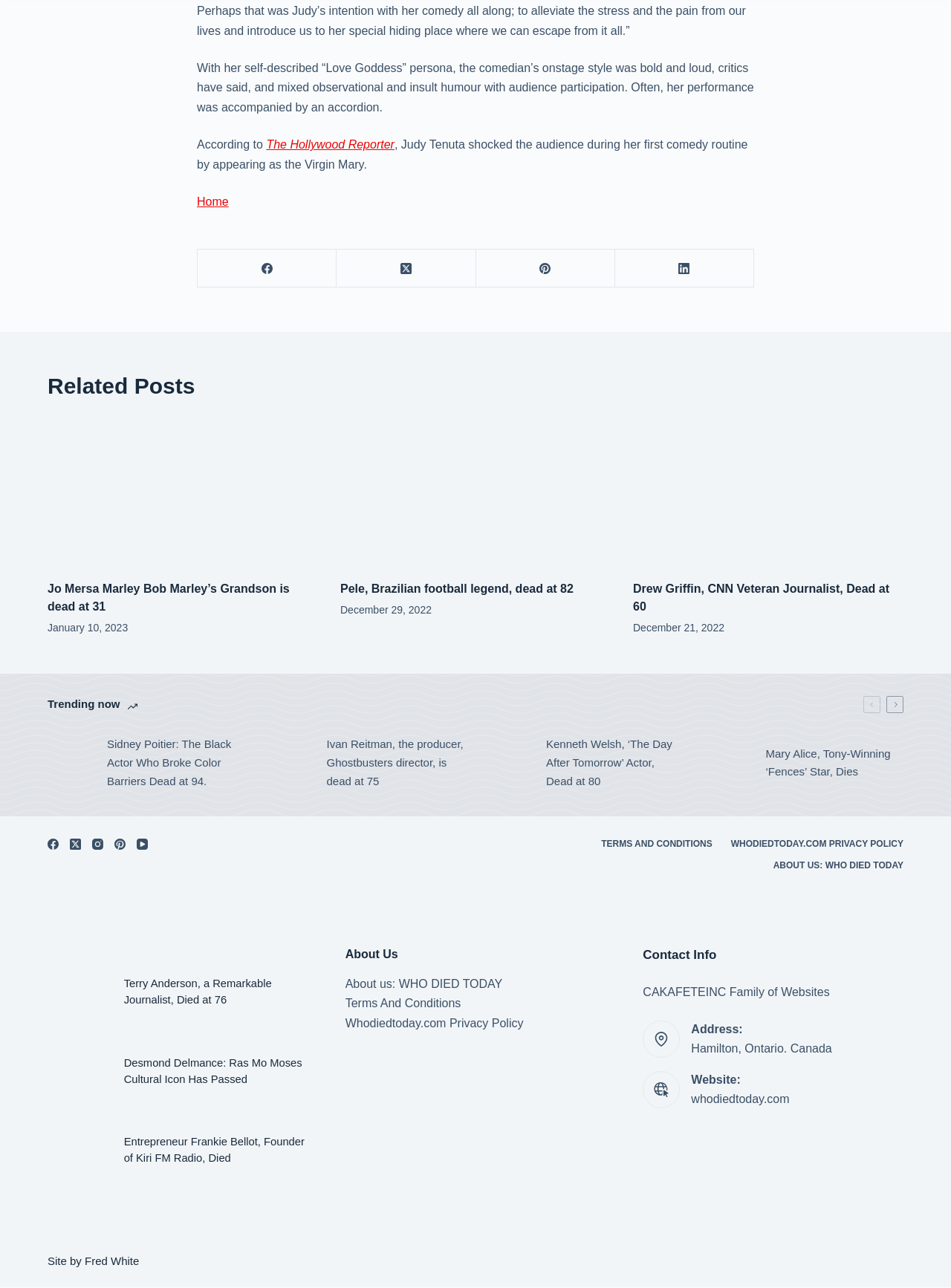Identify the bounding box coordinates of the region that should be clicked to execute the following instruction: "Click on the 'Home' link".

[0.207, 0.152, 0.24, 0.161]